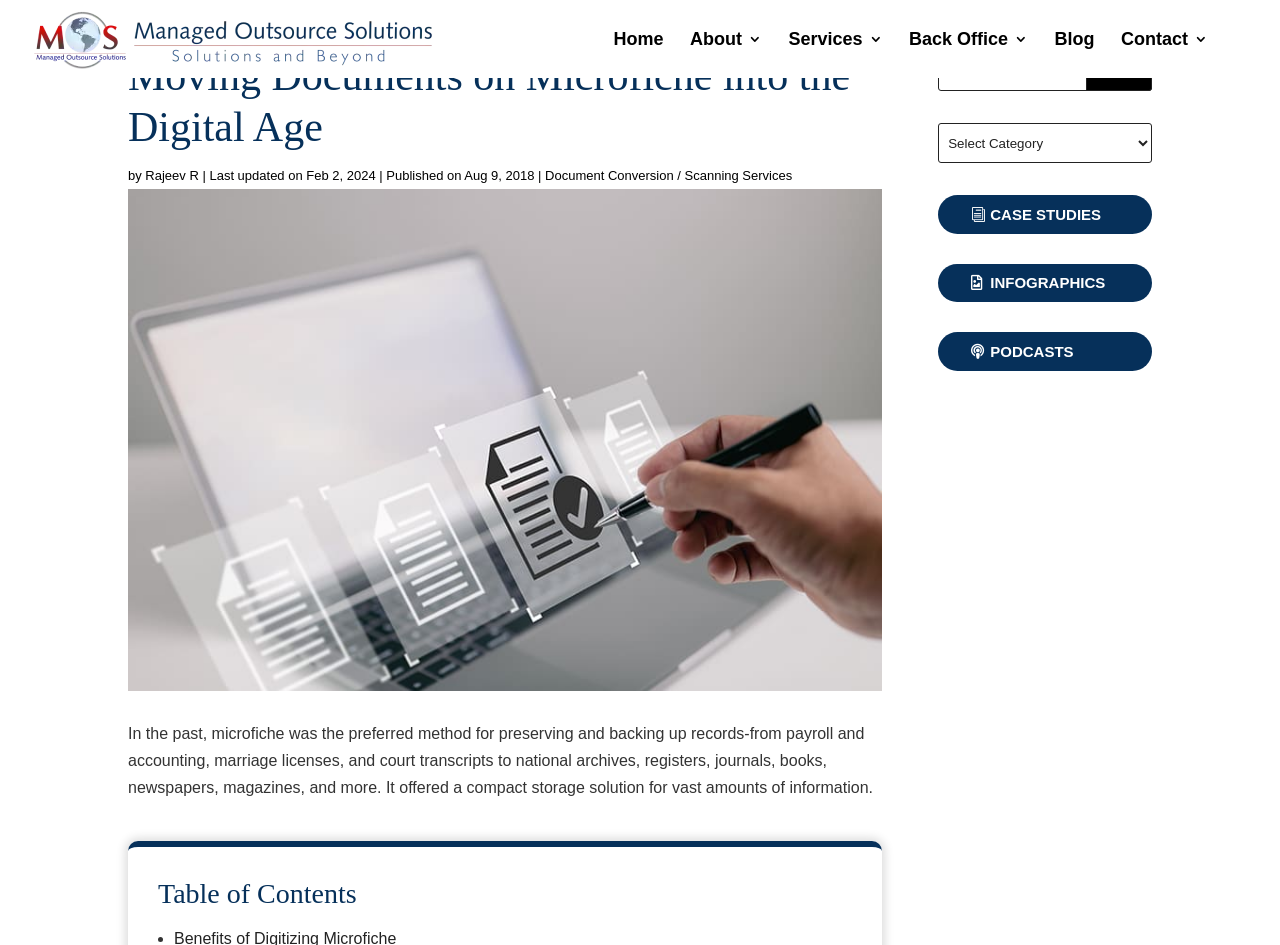Based on the element description "Document Conversion / Scanning Services", predict the bounding box coordinates of the UI element.

[0.426, 0.178, 0.619, 0.194]